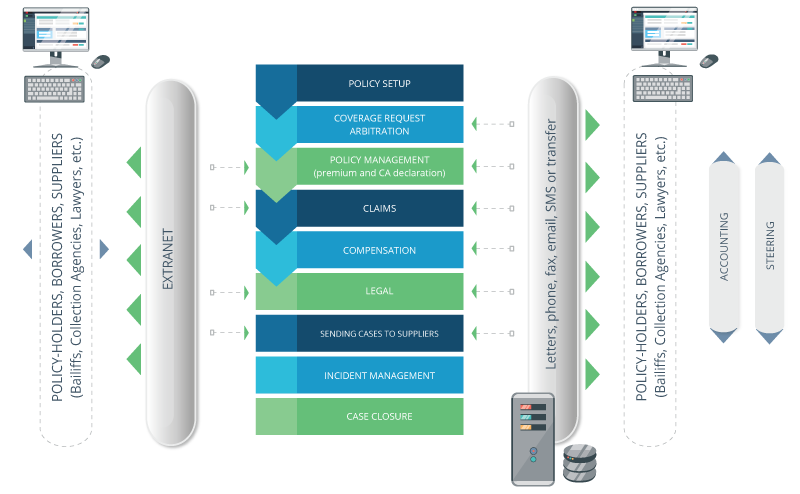What is the purpose of the blocks on the right side?
Analyze the screenshot and provide a detailed answer to the question.

The blocks on the right side of the diagram are used to illustrate the relationships and flow between various processes involved in credit insurance management. These processes include policy setup, coverage request arbitration, claims management, and legal proceedings, and are depicted in a block format to show their interconnectedness.